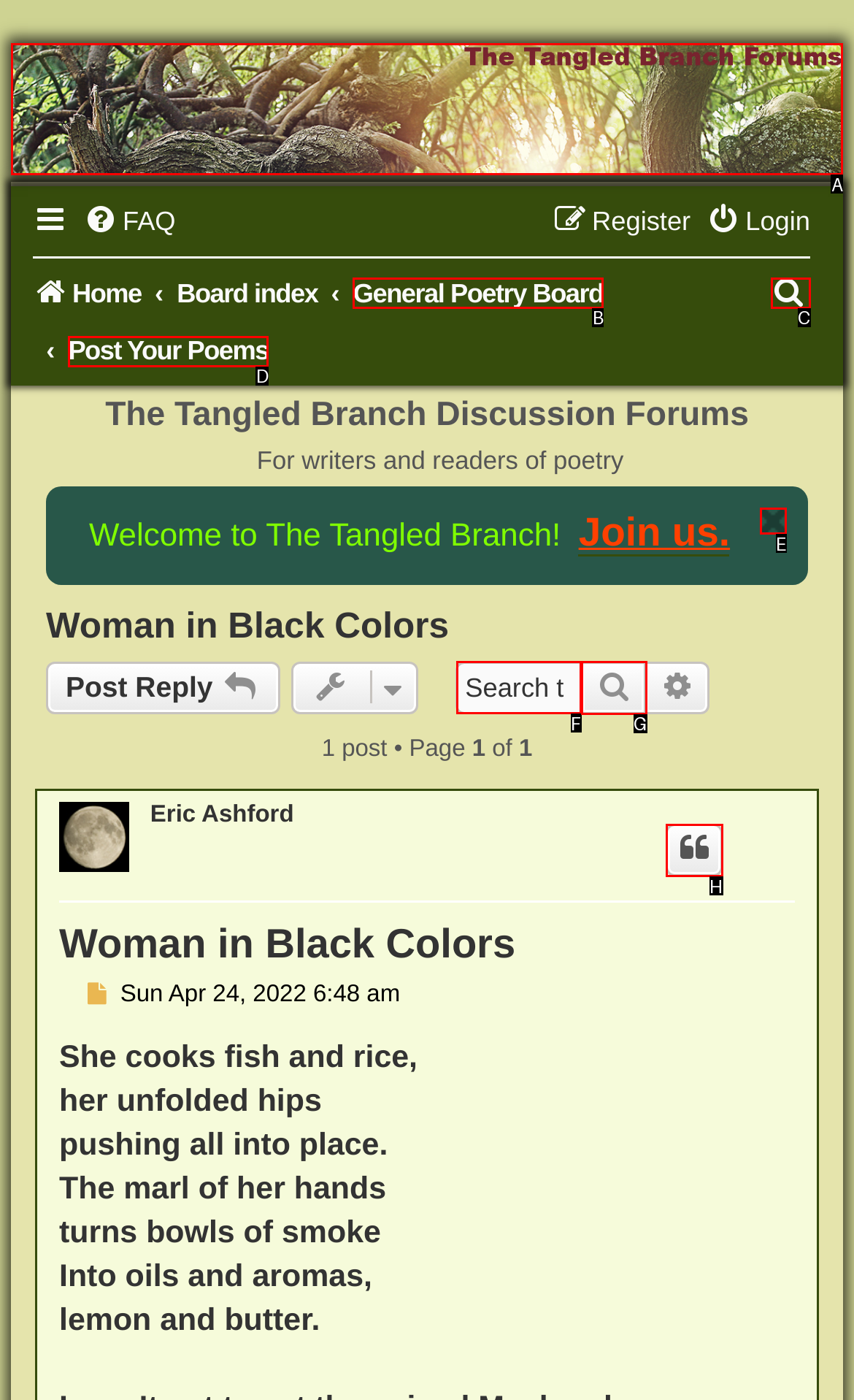Tell me the letter of the UI element to click in order to accomplish the following task: Click on the 'Home' link
Answer with the letter of the chosen option from the given choices directly.

A